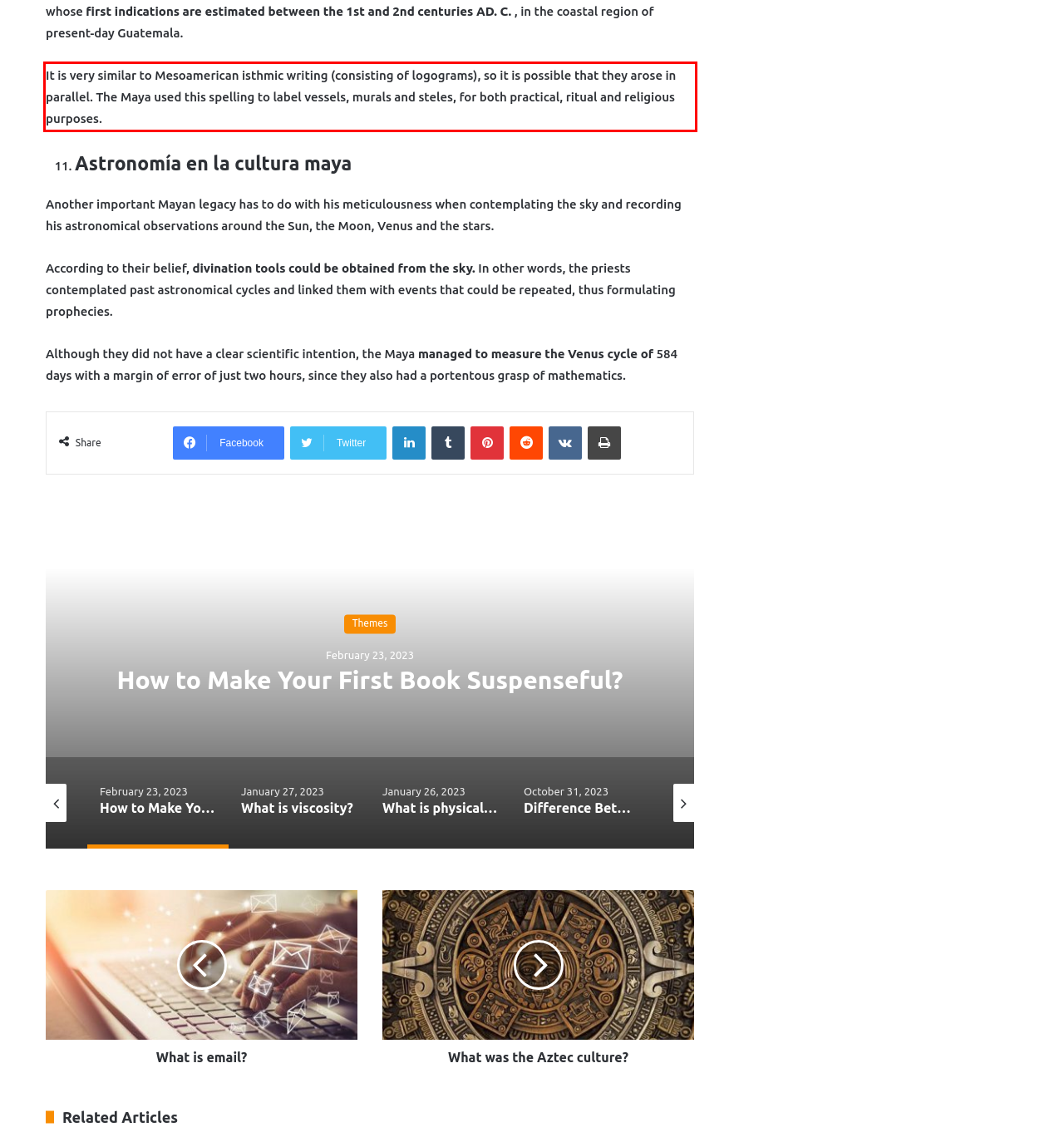Please identify and extract the text content from the UI element encased in a red bounding box on the provided webpage screenshot.

It is very similar to Mesoamerican isthmic writing (consisting of logograms), so it is possible that they arose in parallel. The Maya used this spelling to label vessels, murals and steles, for both practical, ritual and religious purposes.